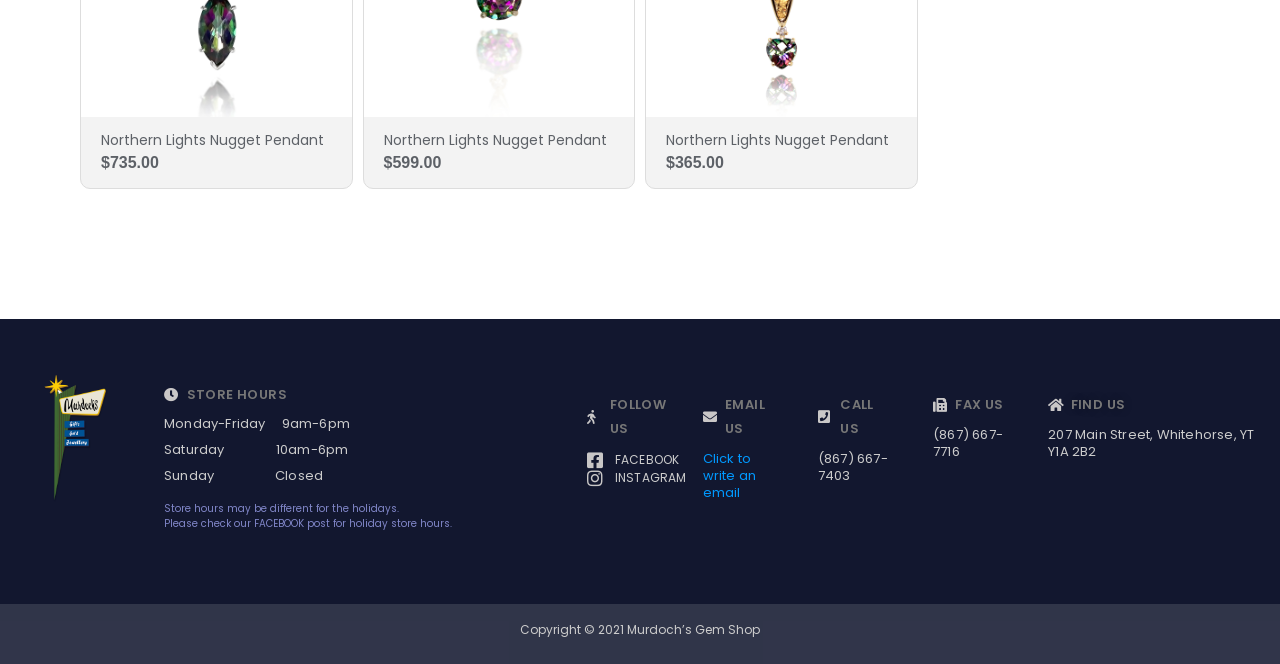What is the phone number to call the store?
Provide a detailed and well-explained answer to the question.

I searched for the 'CALL US' section and found the phone number (867) 667-7403, which is the number to call the store.